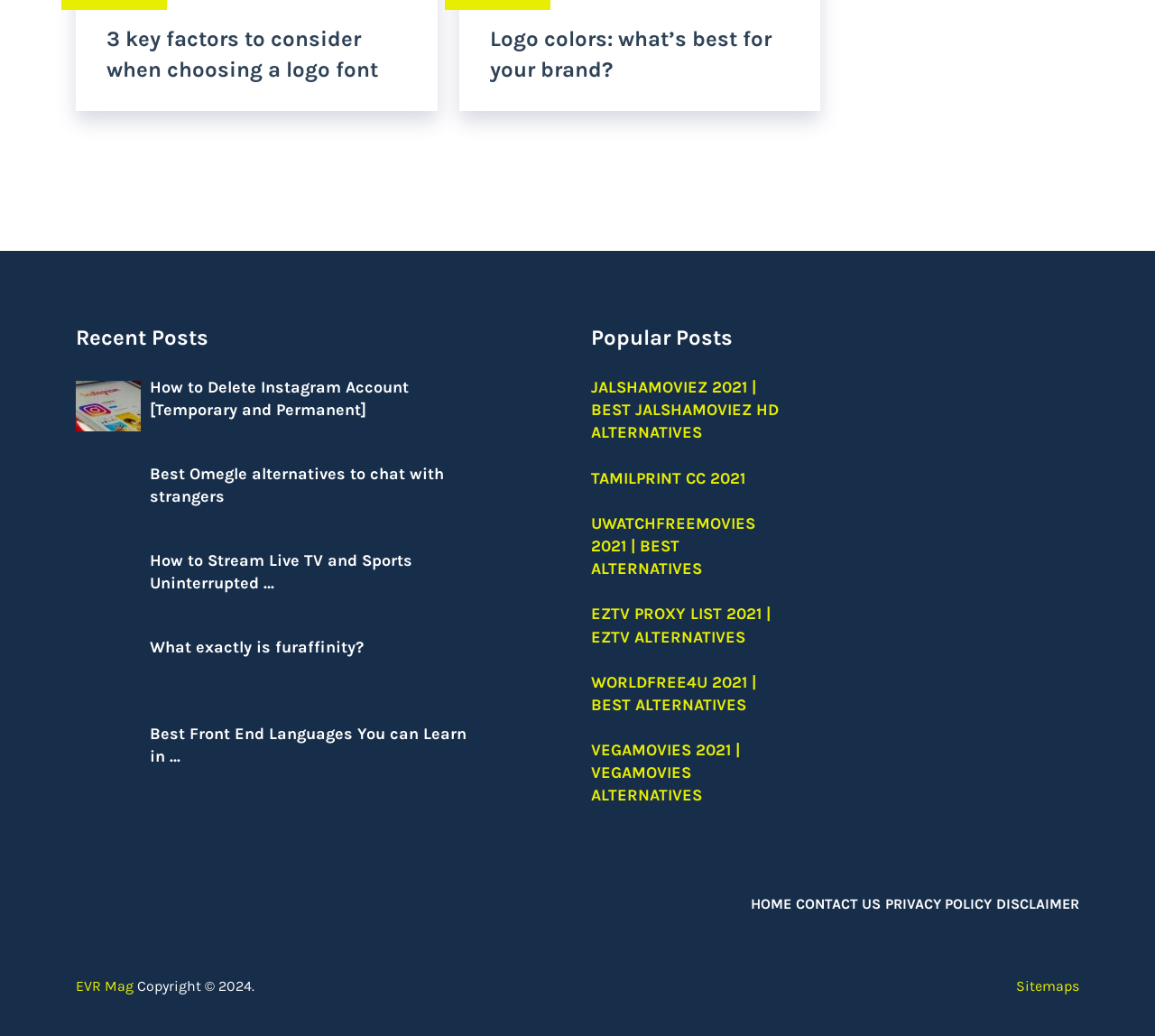Determine the bounding box coordinates for the area that needs to be clicked to fulfill this task: "Click on the 'HOME' link". The coordinates must be given as four float numbers between 0 and 1, i.e., [left, top, right, bottom].

None